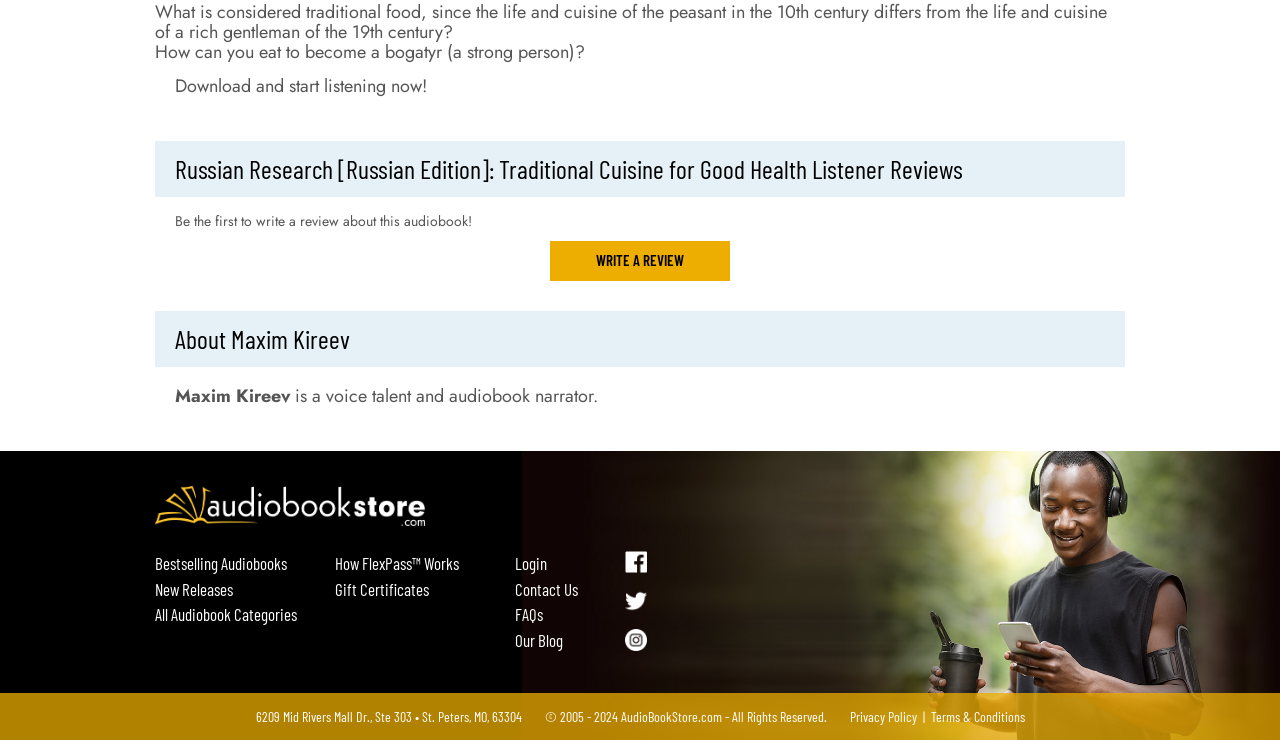What is the address of AudiobookStore.com?
Please answer the question with a single word or phrase, referencing the image.

6209 Mid Rivers Mall Dr., Ste 303 • St. Peters, MO, 63304